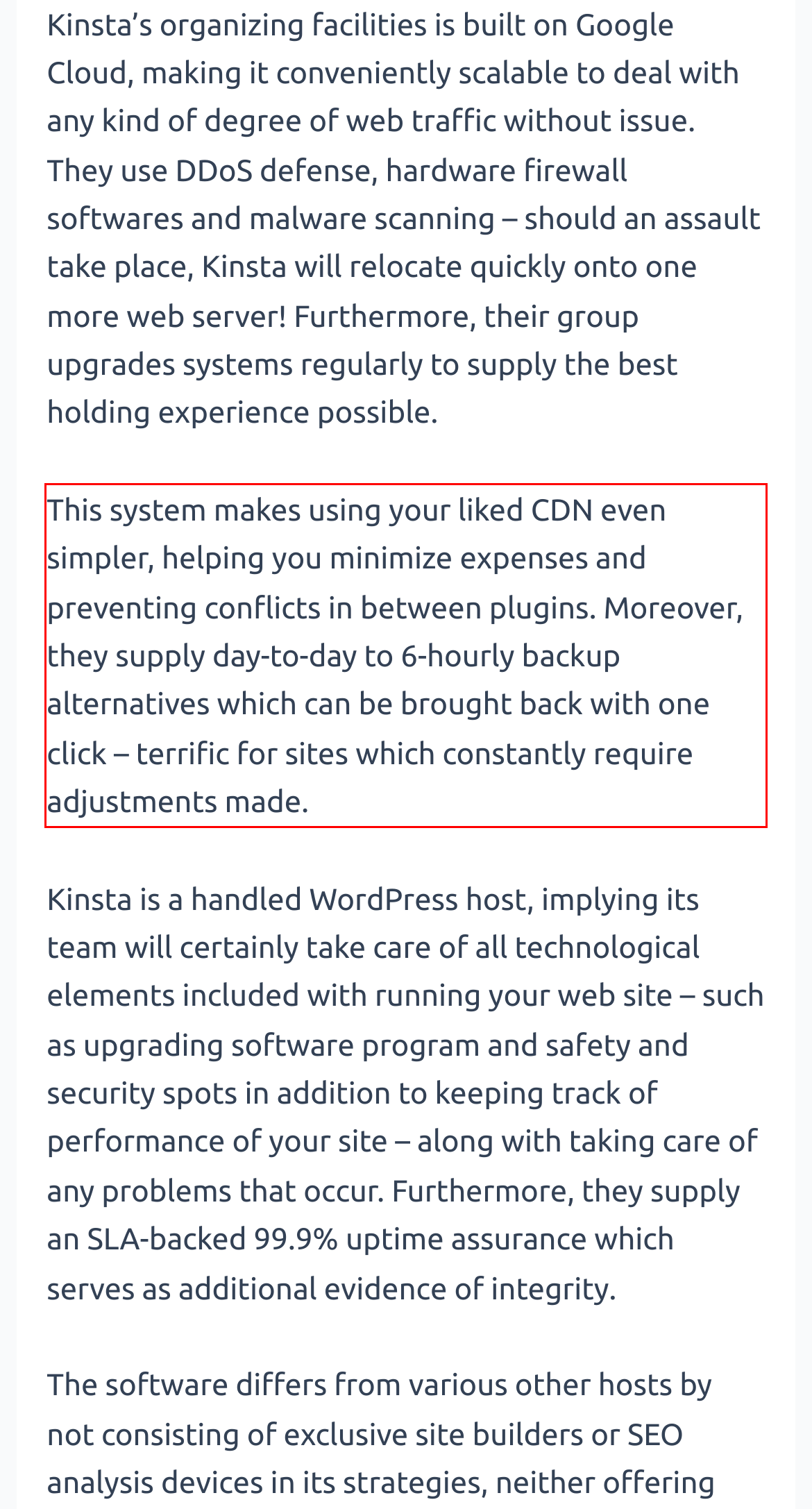You are provided with a screenshot of a webpage that includes a UI element enclosed in a red rectangle. Extract the text content inside this red rectangle.

This system makes using your liked CDN even simpler, helping you minimize expenses and preventing conflicts in between plugins. Moreover, they supply day-to-day to 6-hourly backup alternatives which can be brought back with one click – terrific for sites which constantly require adjustments made.